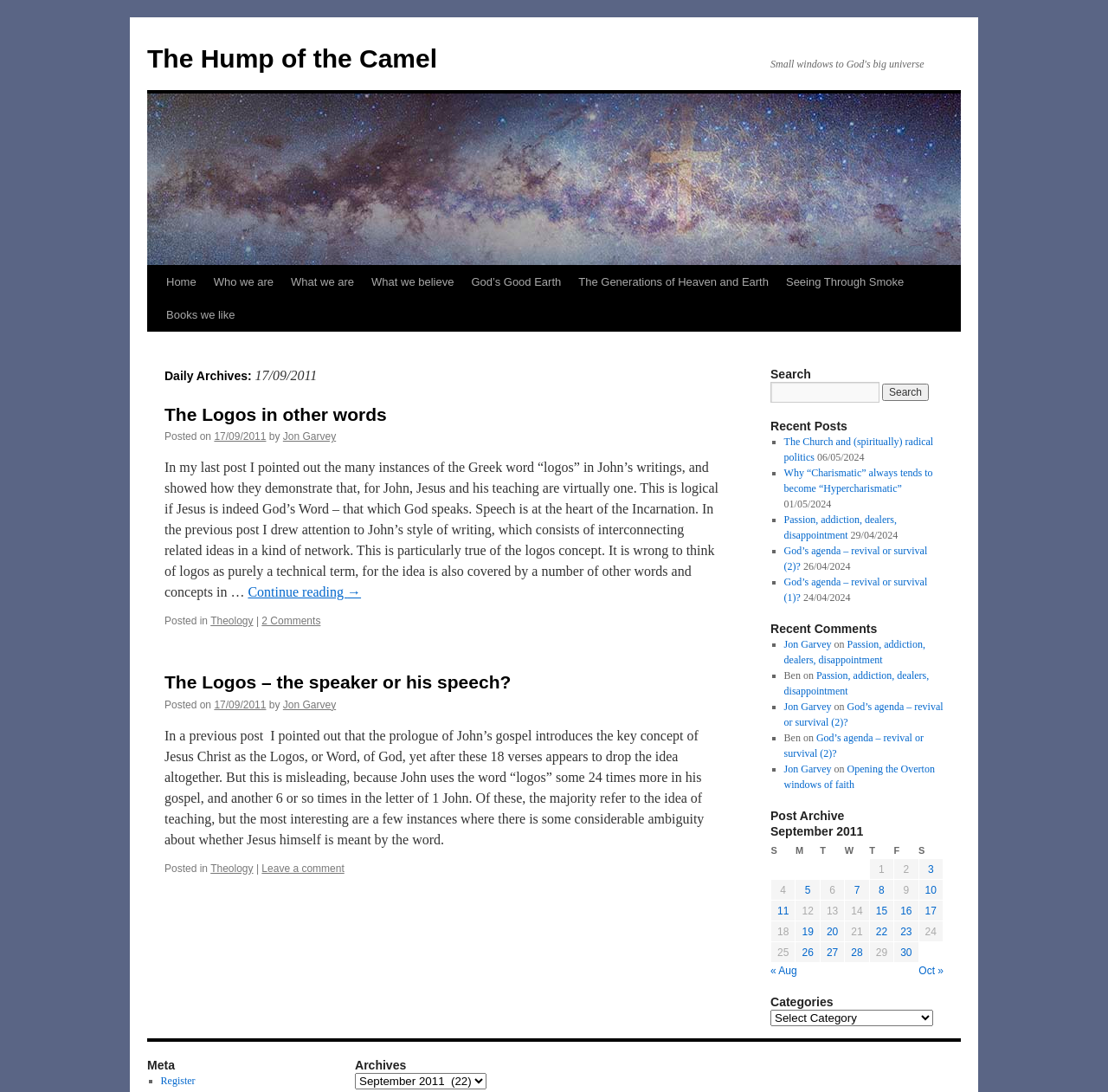Reply to the question with a single word or phrase:
How many recent posts are listed?

5